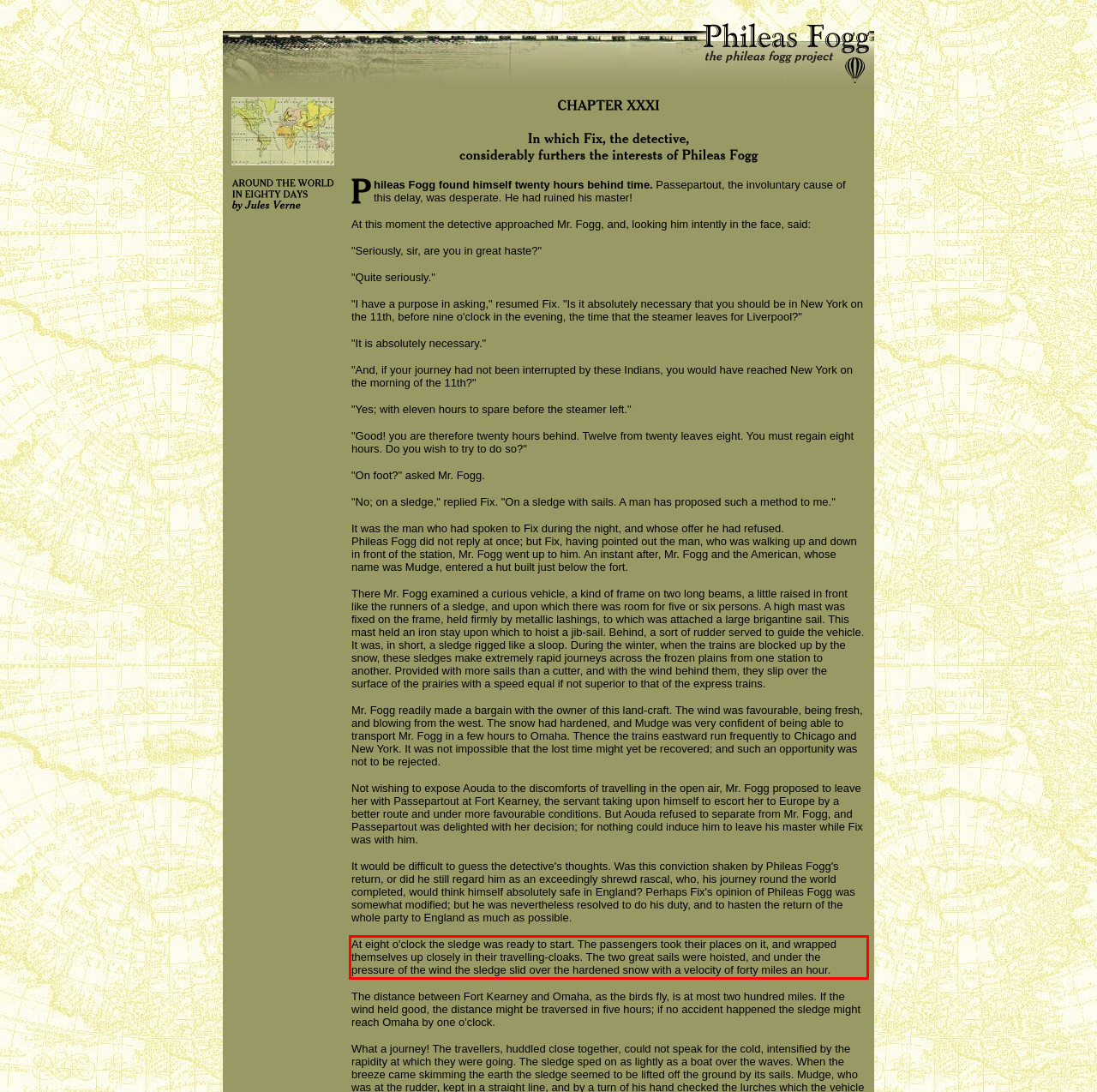By examining the provided screenshot of a webpage, recognize the text within the red bounding box and generate its text content.

At eight o'clock the sledge was ready to start. The passengers took their places on it, and wrapped themselves up closely in their travelling-cloaks. The two great sails were hoisted, and under the pressure of the wind the sledge slid over the hardened snow with a velocity of forty miles an hour.